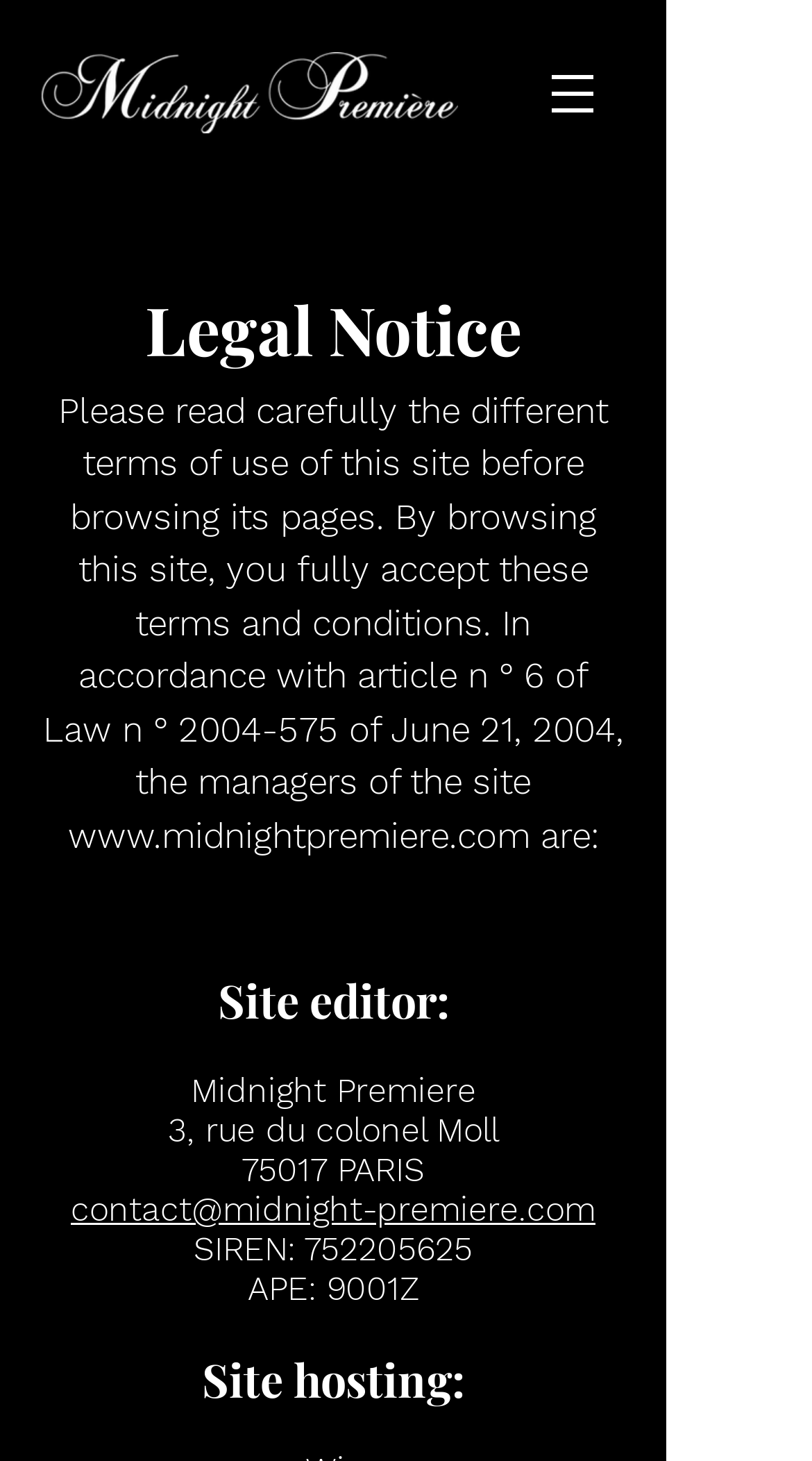Locate the bounding box of the UI element described in the following text: "contact@midnight-premiere.com".

[0.087, 0.815, 0.733, 0.842]